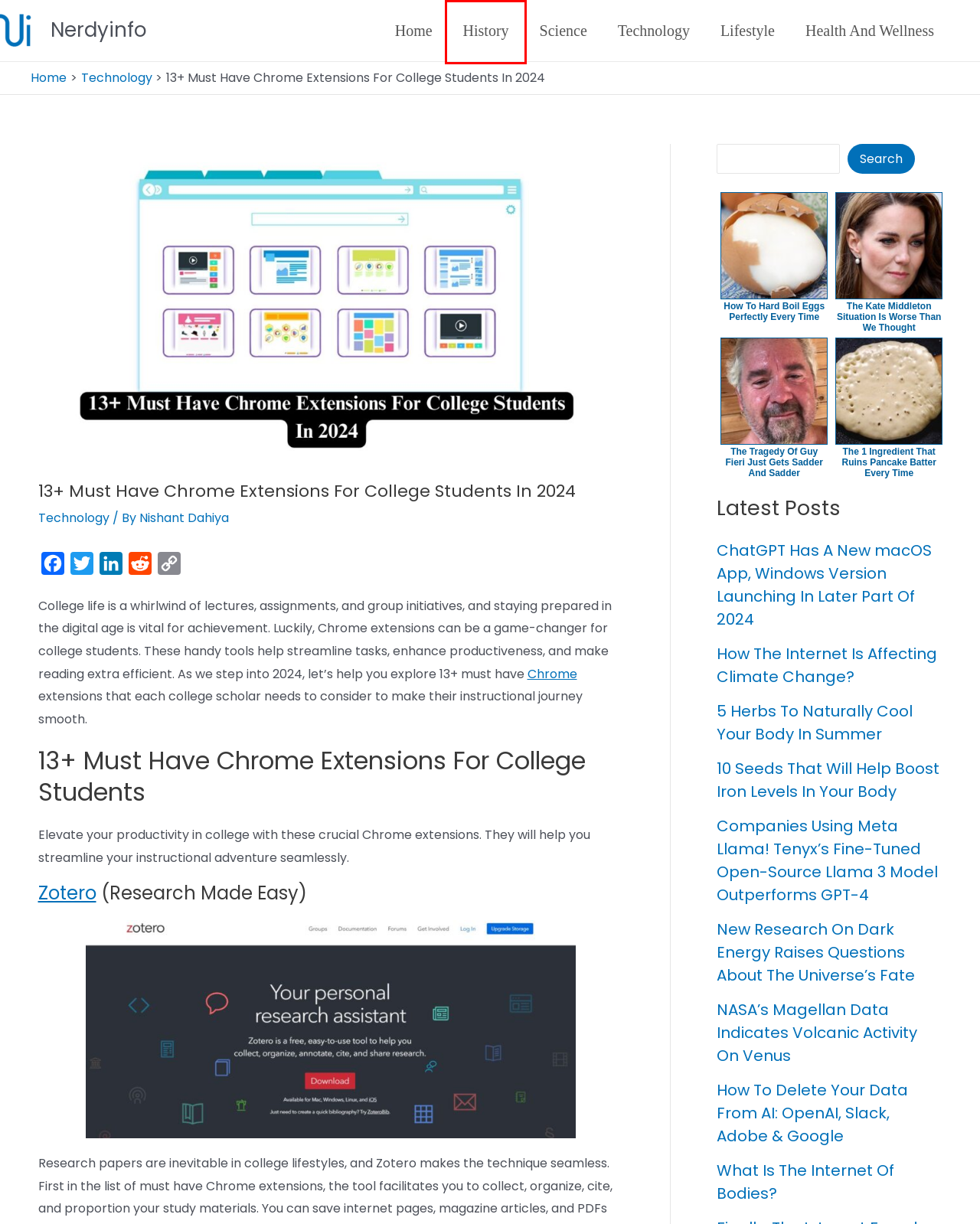Observe the provided screenshot of a webpage with a red bounding box around a specific UI element. Choose the webpage description that best fits the new webpage after you click on the highlighted element. These are your options:
A. Will Chat GPT Affect Regular Jobs In The IT Sector? - Nerdyinfo
B. 24 DIY Gifts For Him On Valentine’s Day 2024 - Nerdyinfo
C. Science - Nerdyinfo
D. Nishant Dahiya, Author at Nerdyinfo
E. Zotero | Your personal research assistant
F. 17 Best WhatsApp Web Tips And Tricks That Every User Should Know - Nerdyinfo
G. History - Nerdyinfo
H. Health And Wellness - Nerdyinfo

G